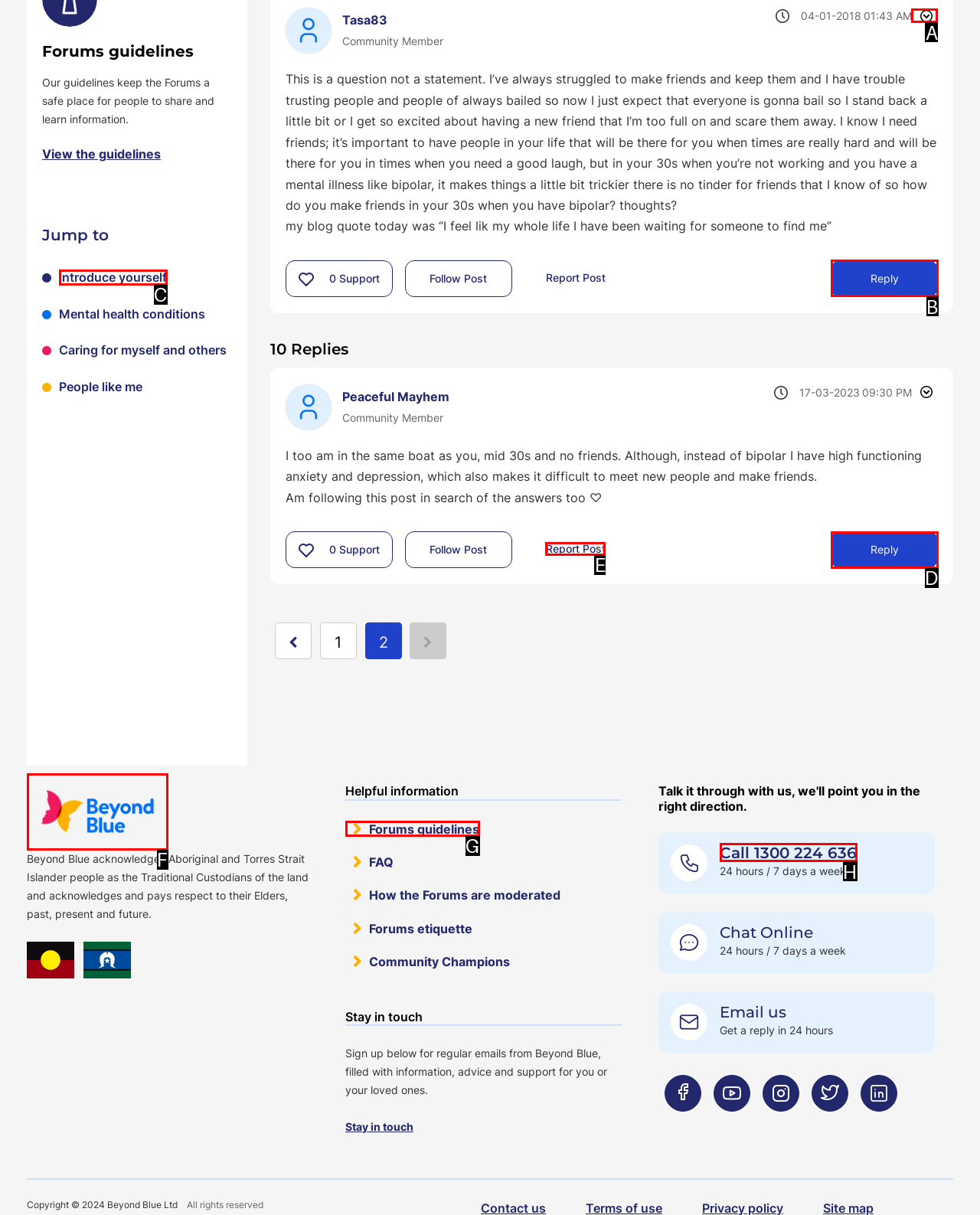From the given choices, indicate the option that best matches: Refugee Resources
State the letter of the chosen option directly.

None